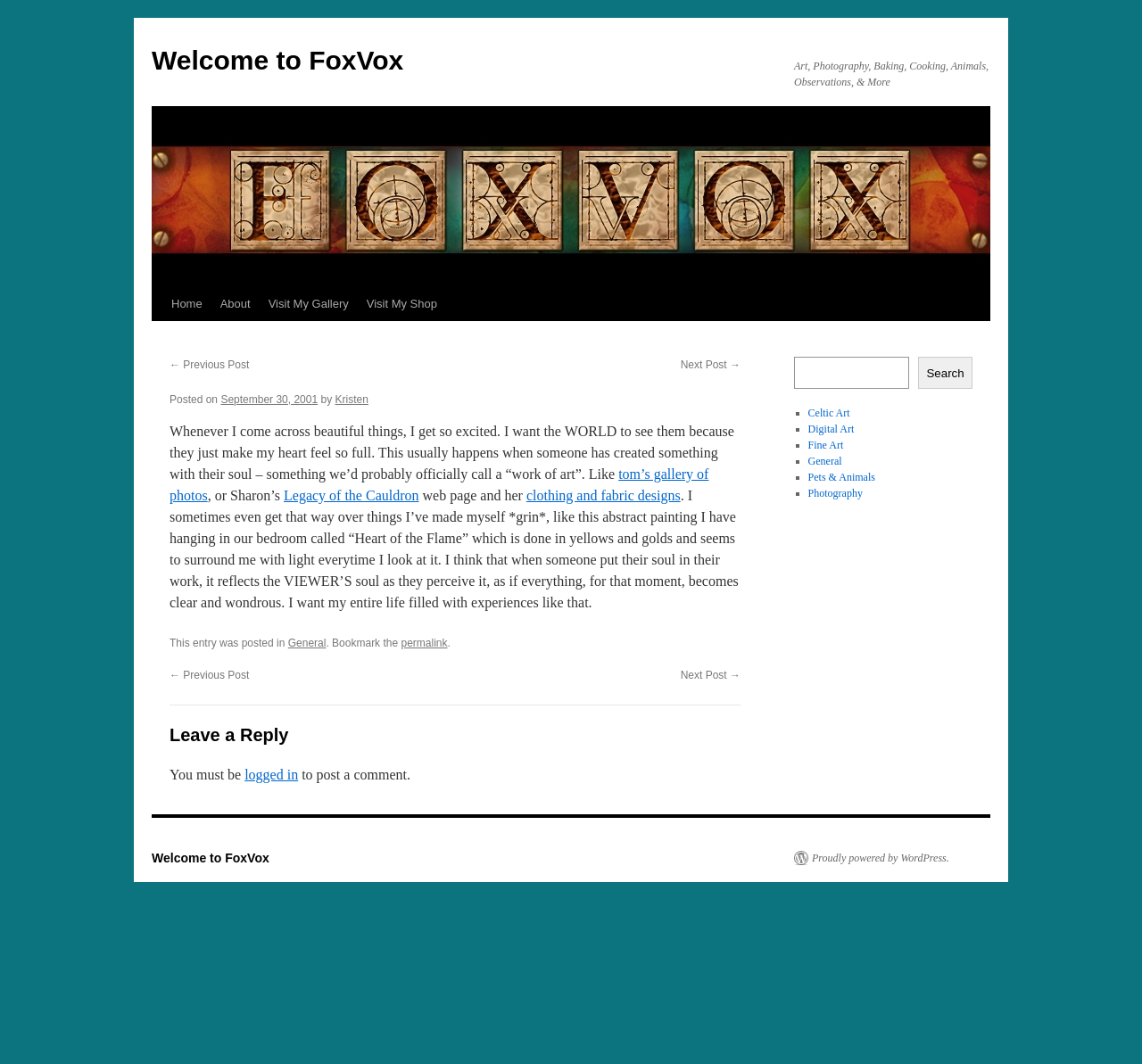Please give a succinct answer to the question in one word or phrase:
What is the purpose of the search box?

To search the website